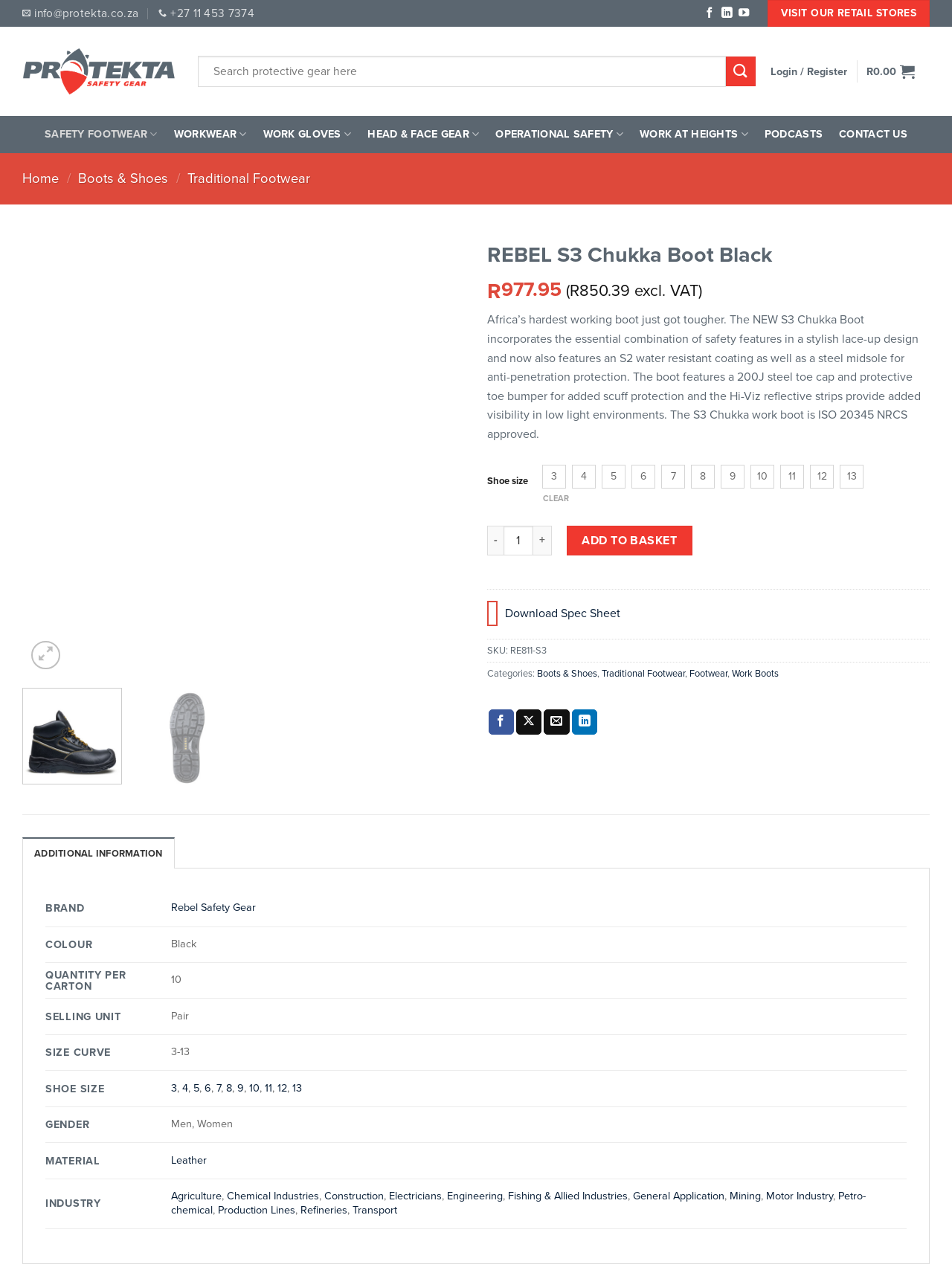Kindly provide the bounding box coordinates of the section you need to click on to fulfill the given instruction: "Login or register".

[0.809, 0.045, 0.89, 0.067]